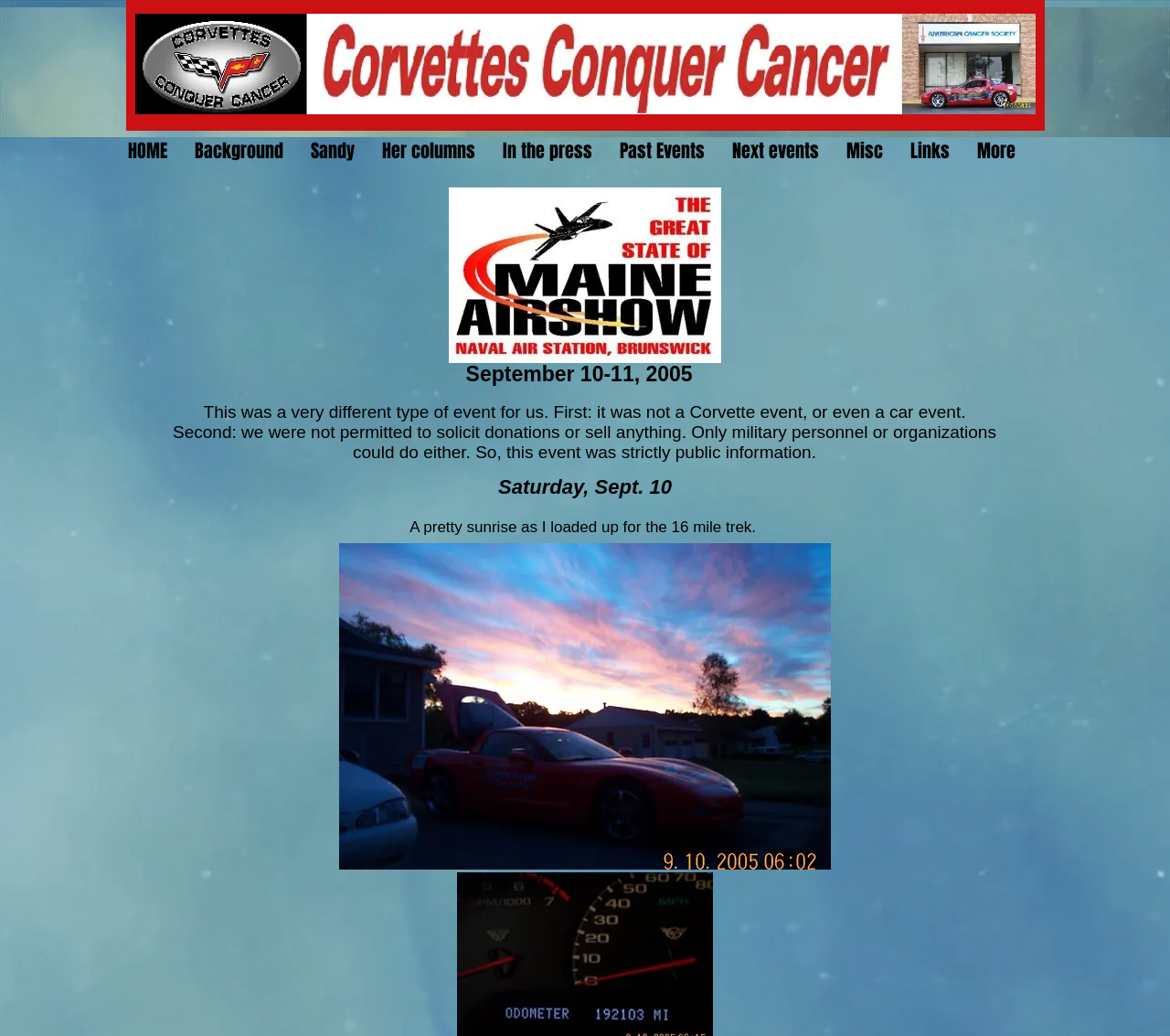Please answer the following question using a single word or phrase: 
What is the activity mentioned on Saturday, Sept. 10?

Loading up for a 16 mile trek